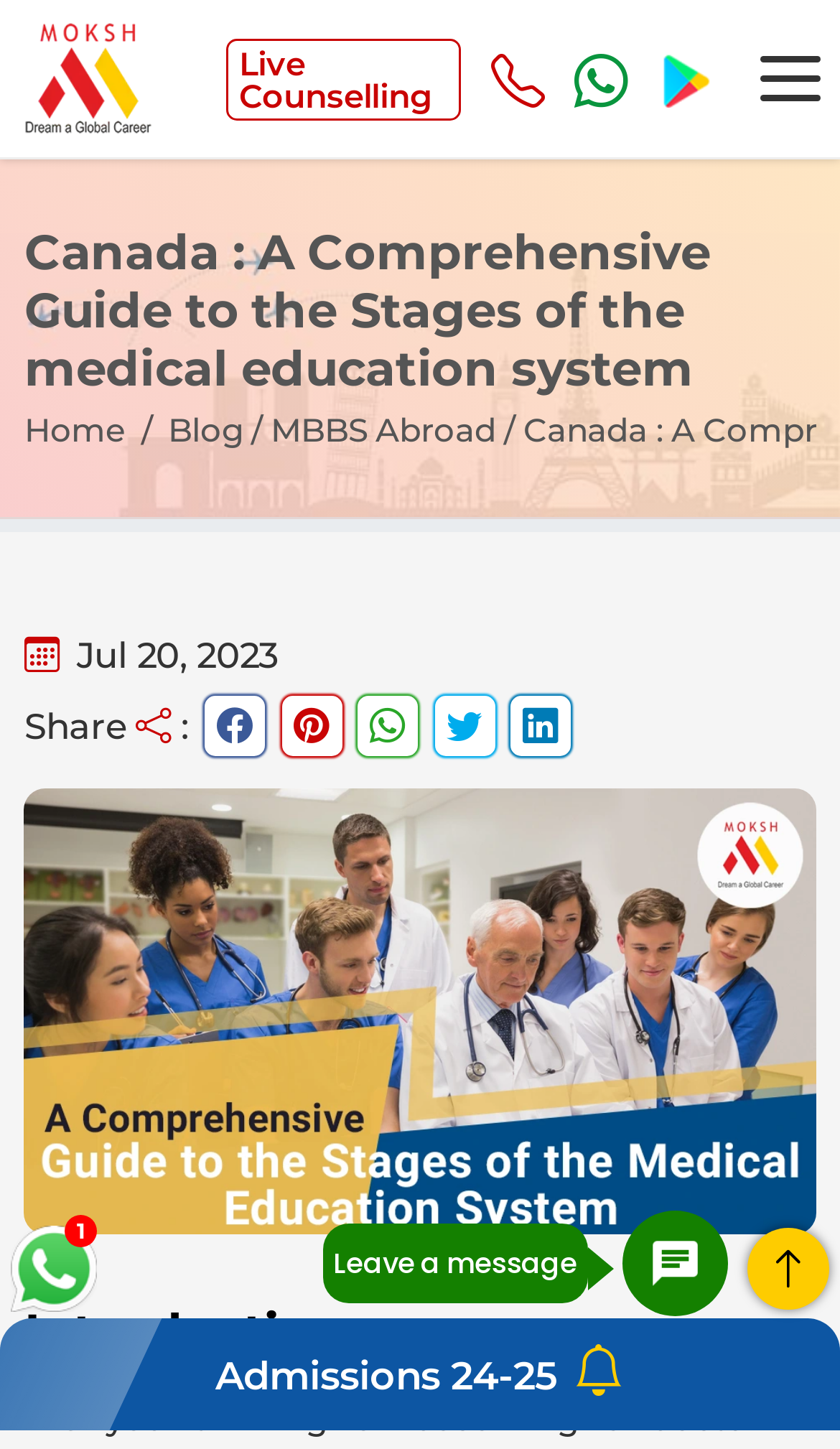What is the date mentioned on the webpage?
Based on the image, respond with a single word or phrase.

Jul 20, 2023